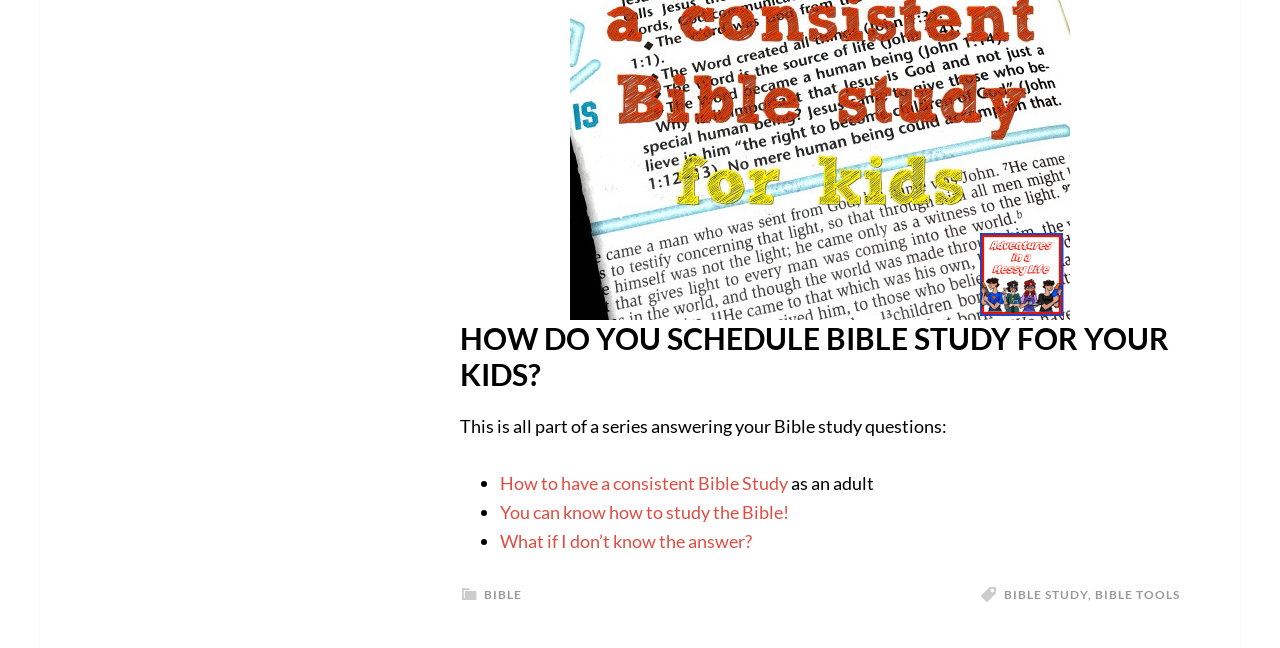Provide a one-word or one-phrase answer to the question:
What is the purpose of the list markers?

To indicate bullet points